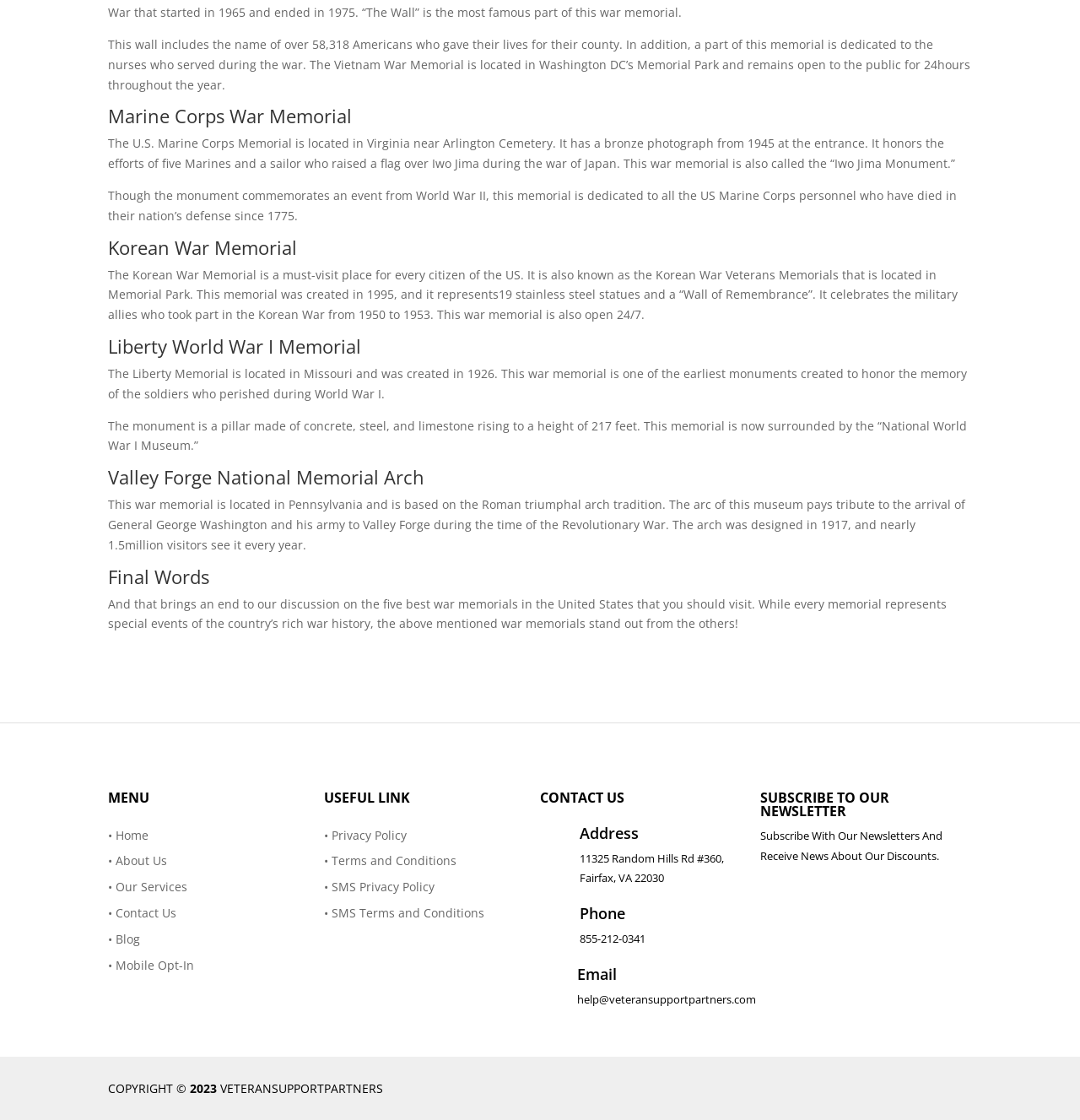What is the address of the contact us section?
Please answer the question with as much detail as possible using the screenshot.

The LayoutTable element with StaticText 'Address' and StaticText '11325 Random Hills Rd #360, Fairfax, VA 22030' provides the address of the contact us section.